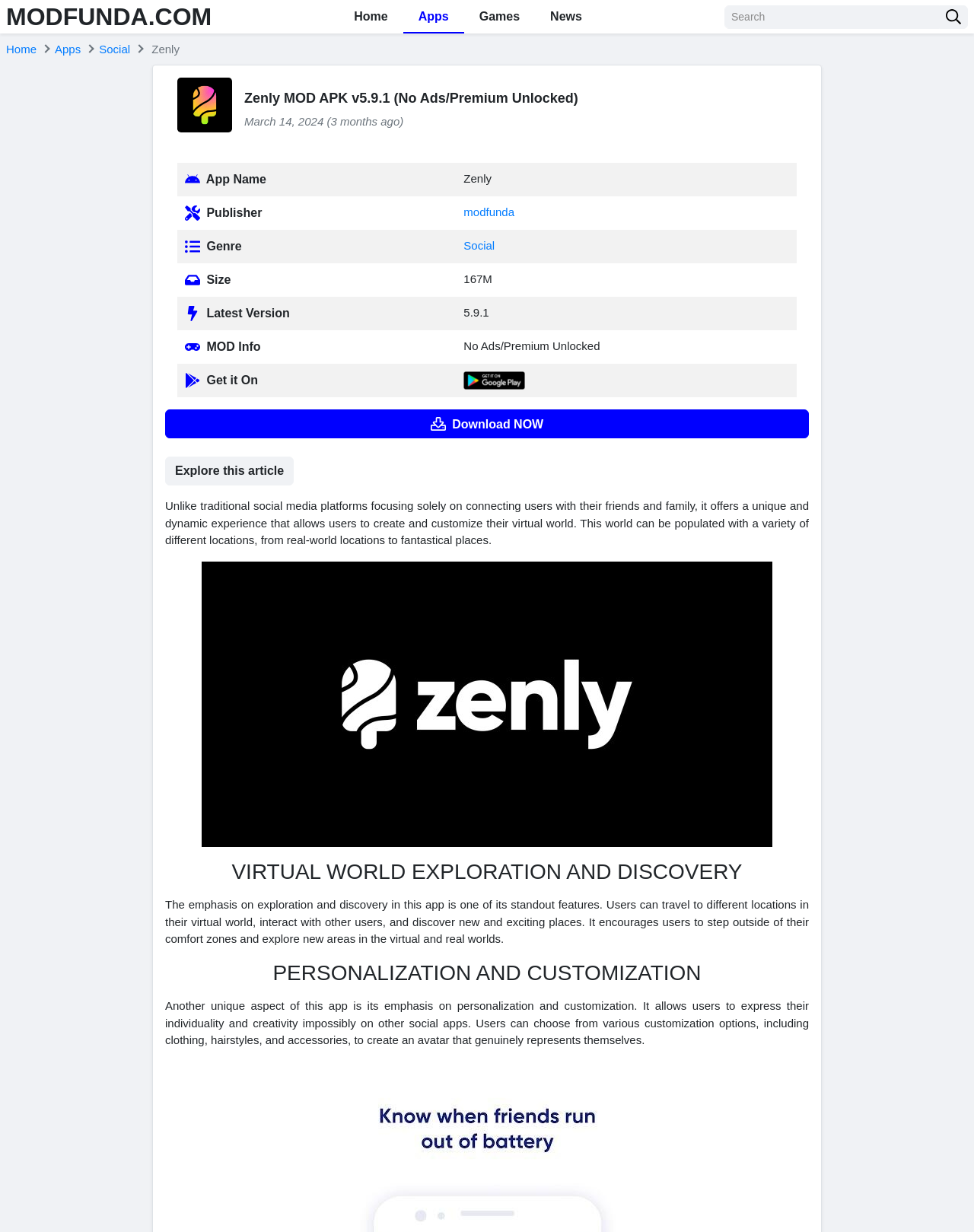Refer to the image and provide a thorough answer to this question:
What is the focus of the app?

The focus of the app is mentioned in the heading 'VIRTUAL WORLD EXPLORATION AND DISCOVERY' and also in the StaticText that describes the app's features, emphasizing exploration and discovery.